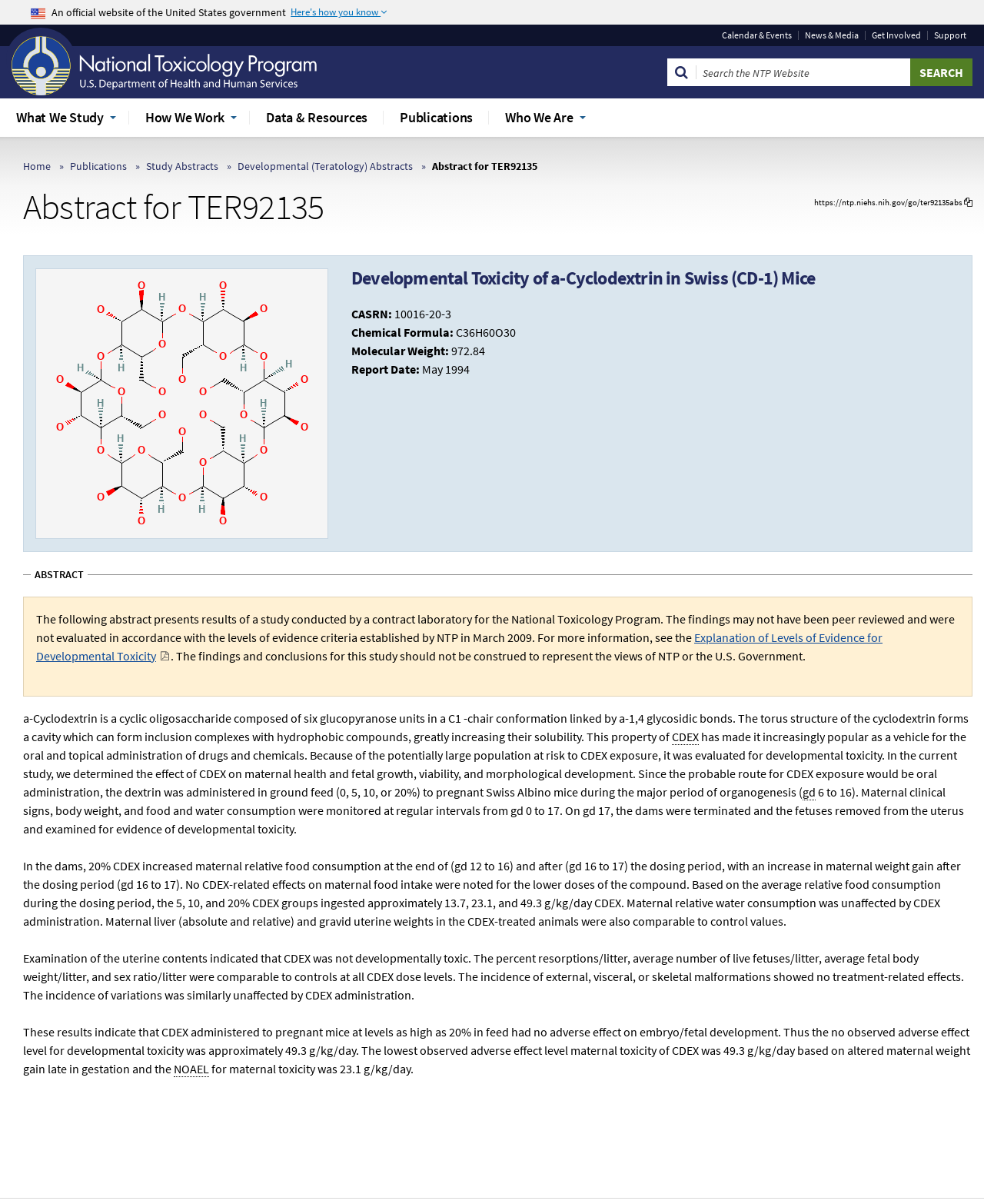Please identify the bounding box coordinates of the clickable area that will allow you to execute the instruction: "Click on the 'Calendar & Events' link".

[0.727, 0.026, 0.811, 0.033]